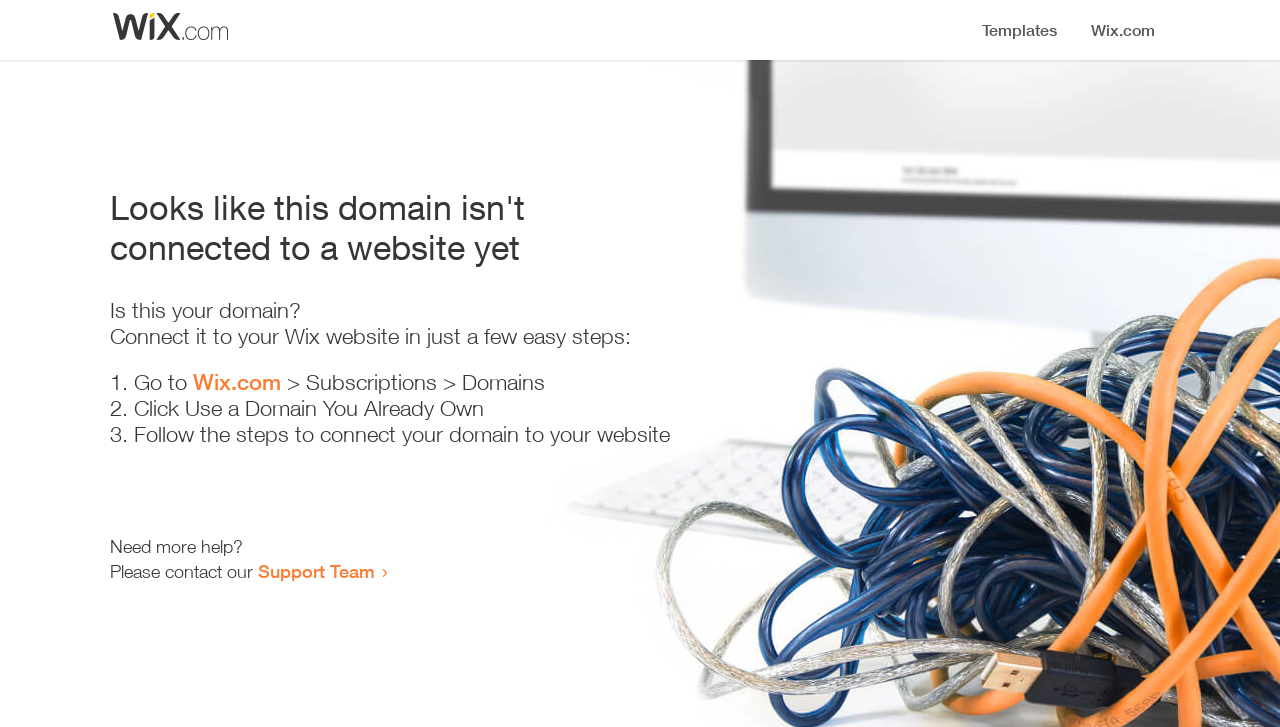Using the description: "Wix.com", determine the UI element's bounding box coordinates. Ensure the coordinates are in the format of four float numbers between 0 and 1, i.e., [left, top, right, bottom].

[0.151, 0.508, 0.22, 0.543]